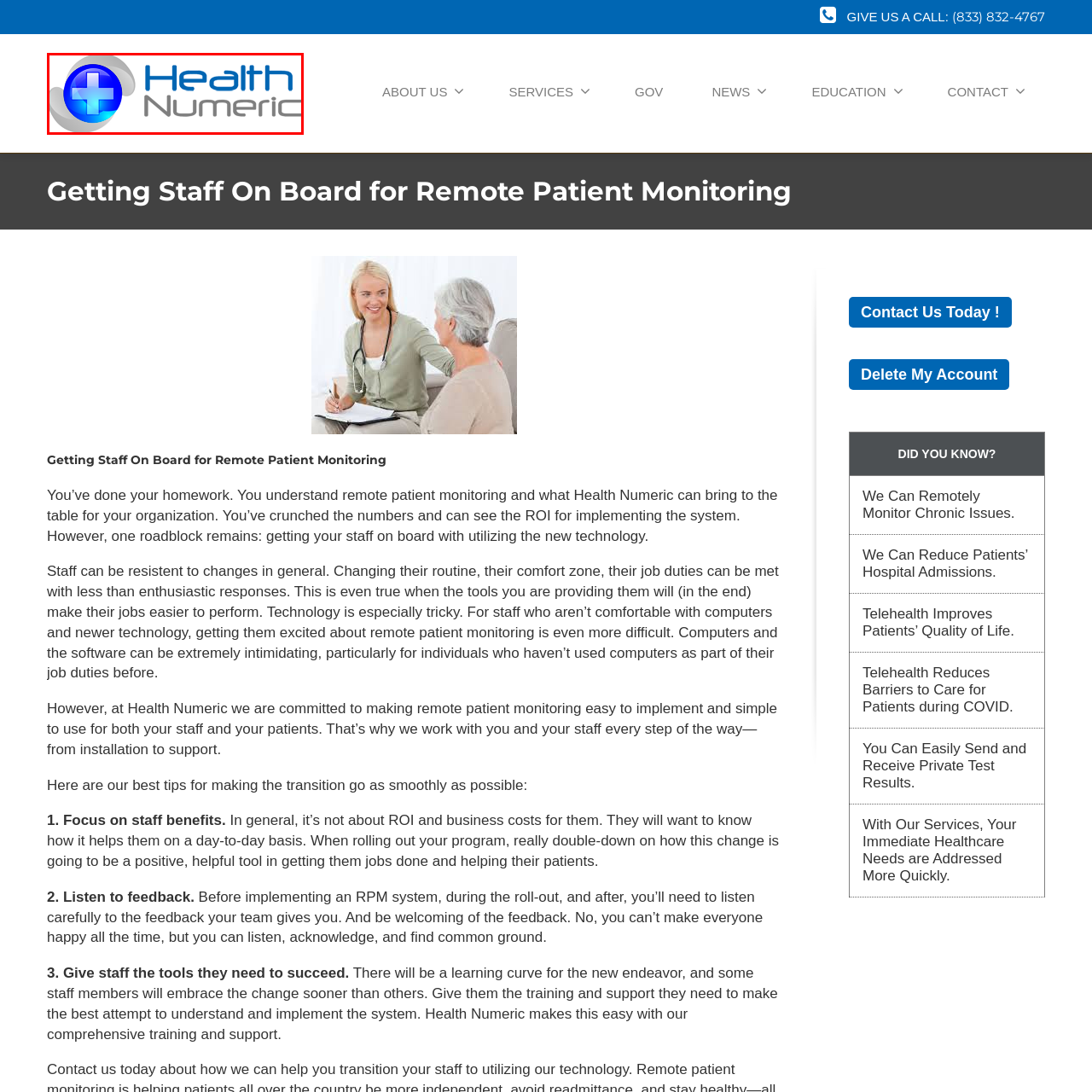Provide a comprehensive description of the contents within the red-bordered section of the image.

The image features the logo of Health Numeric, a company focused on remote patient monitoring solutions. The logo prominently displays a blue circular design with a cross symbol, symbolizing health and medical care, alongside the company's name in a modern typeface. The word "Health" is highlighted in a vibrant blue, representing trust and professionalism, while "Numeric" is presented in a sleek gray, emphasizing a contemporary and innovative approach to healthcare. This logo effectively conveys the company's commitment to integrating technology into patient care to enhance healthcare management.